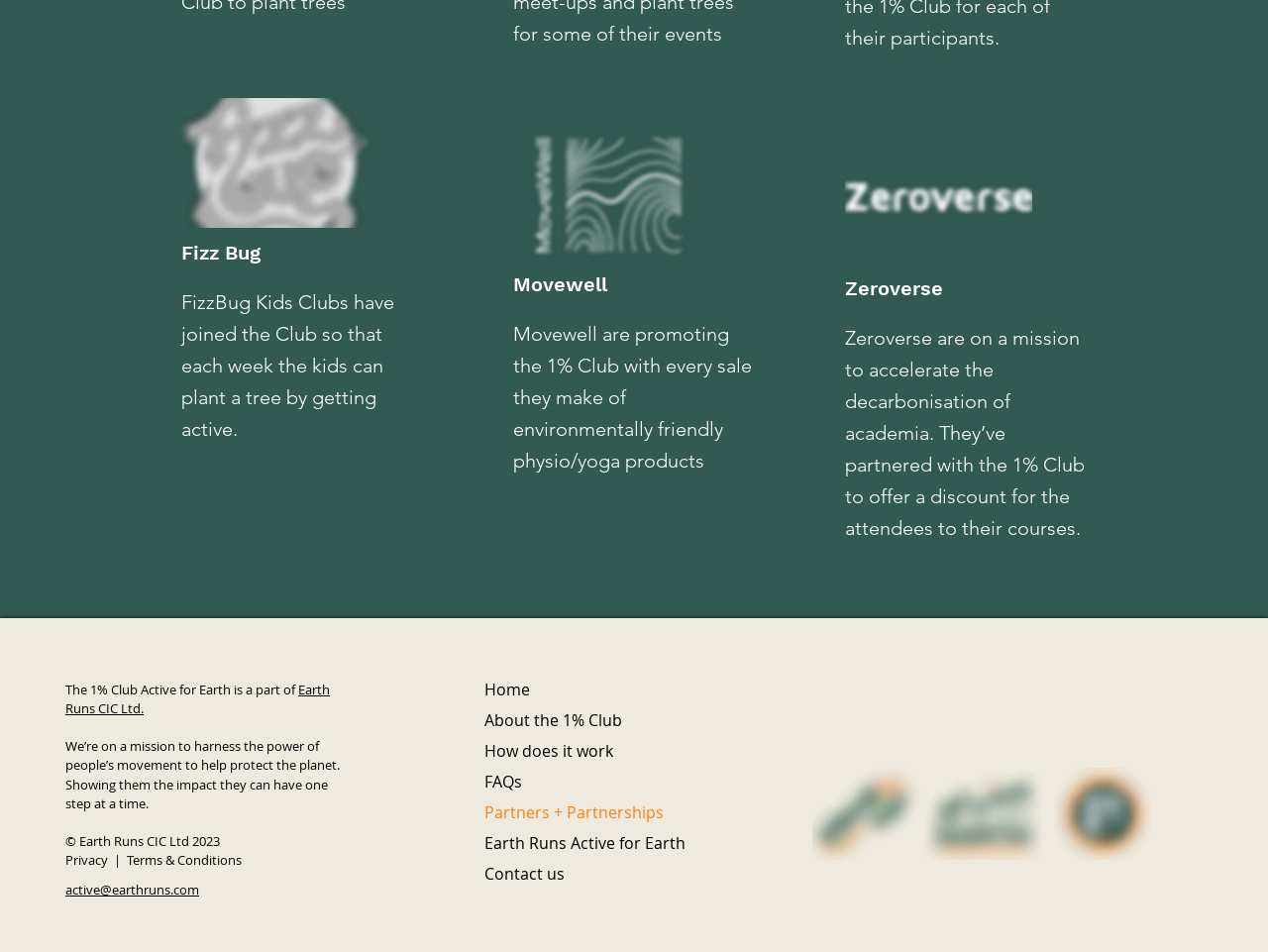Please find the bounding box coordinates of the clickable region needed to complete the following instruction: "Visit the Earth Runs CIC Ltd website". The bounding box coordinates must consist of four float numbers between 0 and 1, i.e., [left, top, right, bottom].

[0.052, 0.714, 0.26, 0.753]